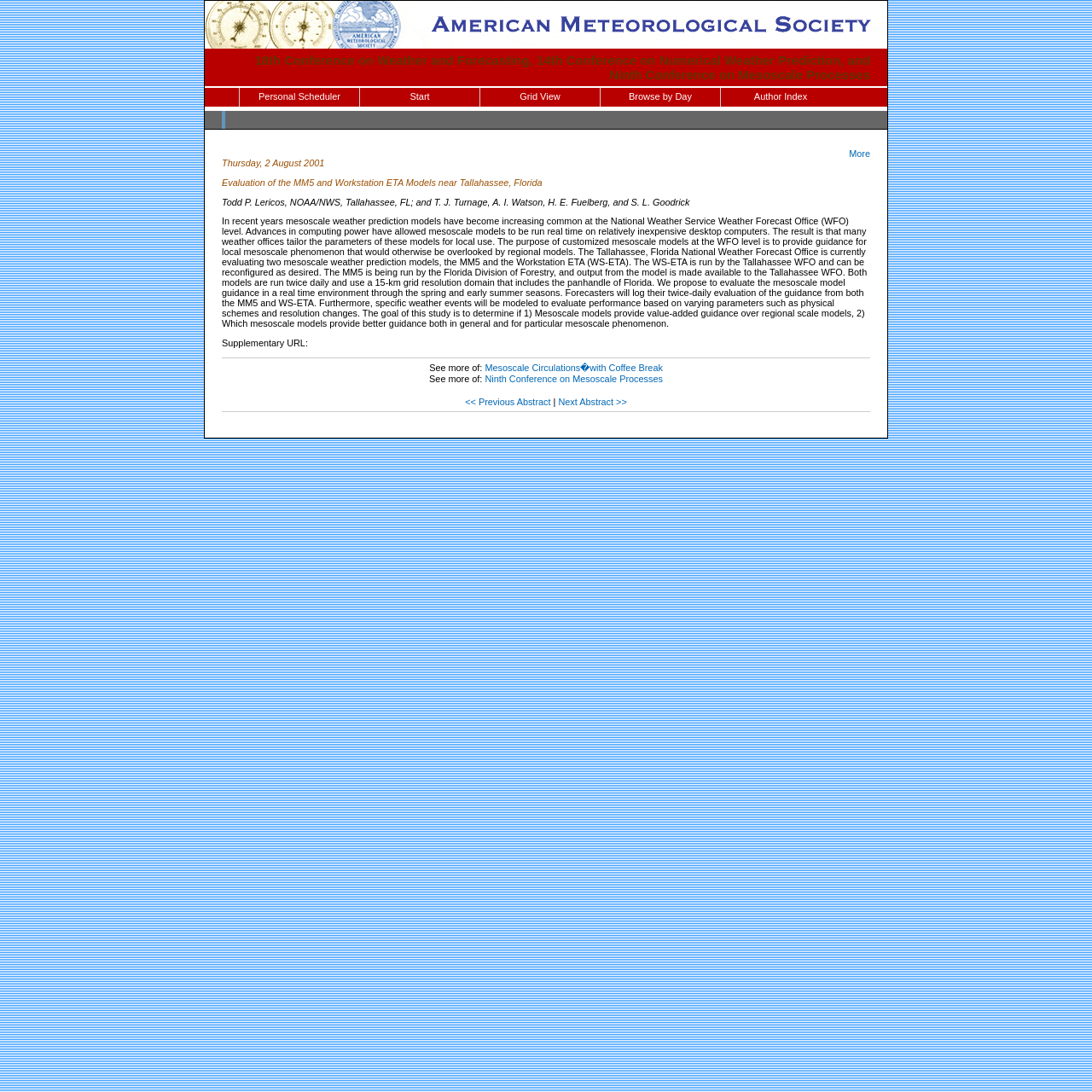From the image, can you give a detailed response to the question below:
What is the name of the first author?

I found the name of the first author by looking at the static text element with the bounding box coordinates [0.203, 0.18, 0.632, 0.19], which contains the text 'Todd P. Lericos, NOAA/NWS, Tallahassee, FL; and T. J. Turnage, A. I. Watson, H. E. Fuelberg, and S. L. Goodrick'. The first author's name is the first part of the text, which is 'Todd P. Lericos'.